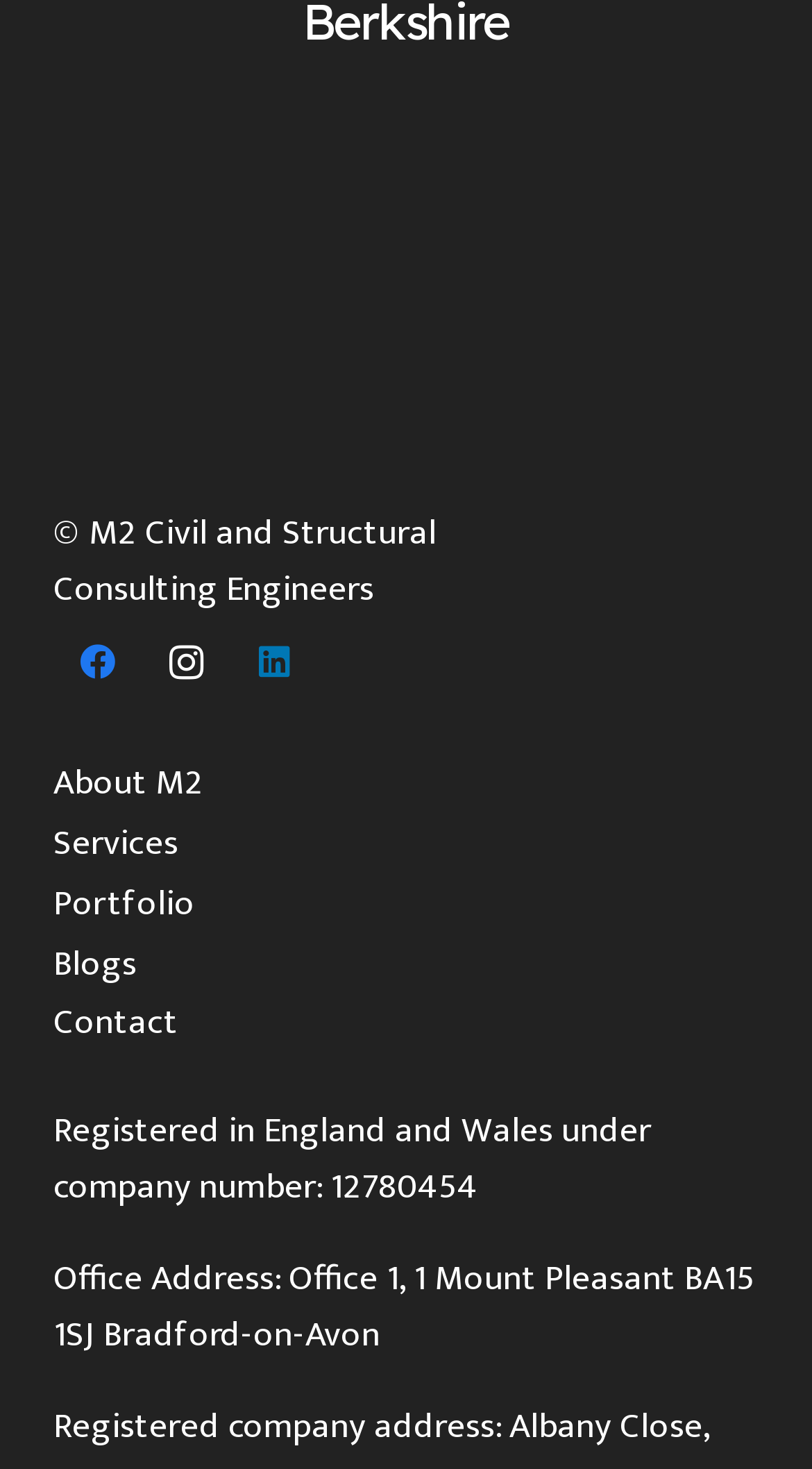Find the bounding box coordinates of the element to click in order to complete the given instruction: "Click the ISSUU link."

None